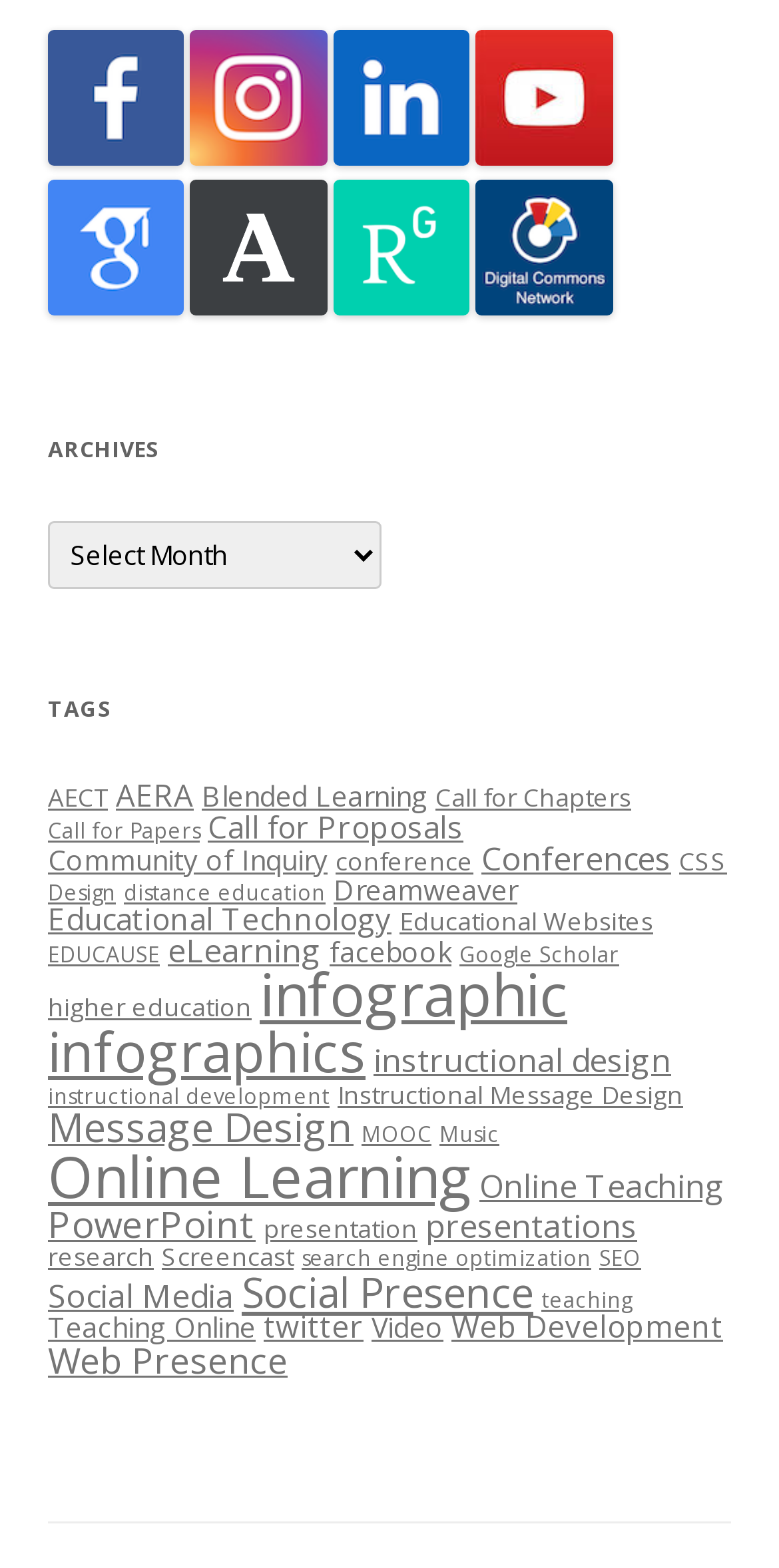Please provide the bounding box coordinates for the element that needs to be clicked to perform the following instruction: "Click Facebook icon". The coordinates should be given as four float numbers between 0 and 1, i.e., [left, top, right, bottom].

[0.062, 0.088, 0.237, 0.111]